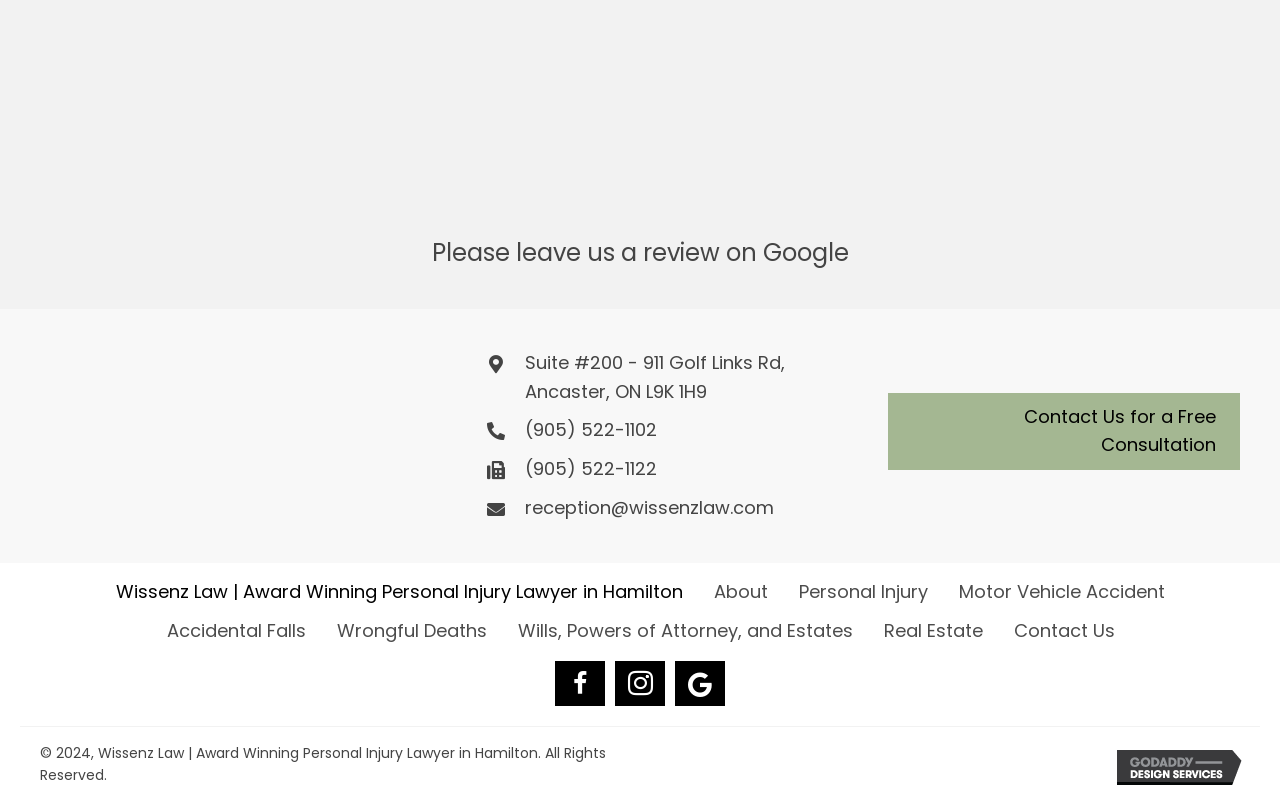Indicate the bounding box coordinates of the element that needs to be clicked to satisfy the following instruction: "Send an email to reception@wissenzlaw.com". The coordinates should be four float numbers between 0 and 1, i.e., [left, top, right, bottom].

[0.41, 0.616, 0.605, 0.647]